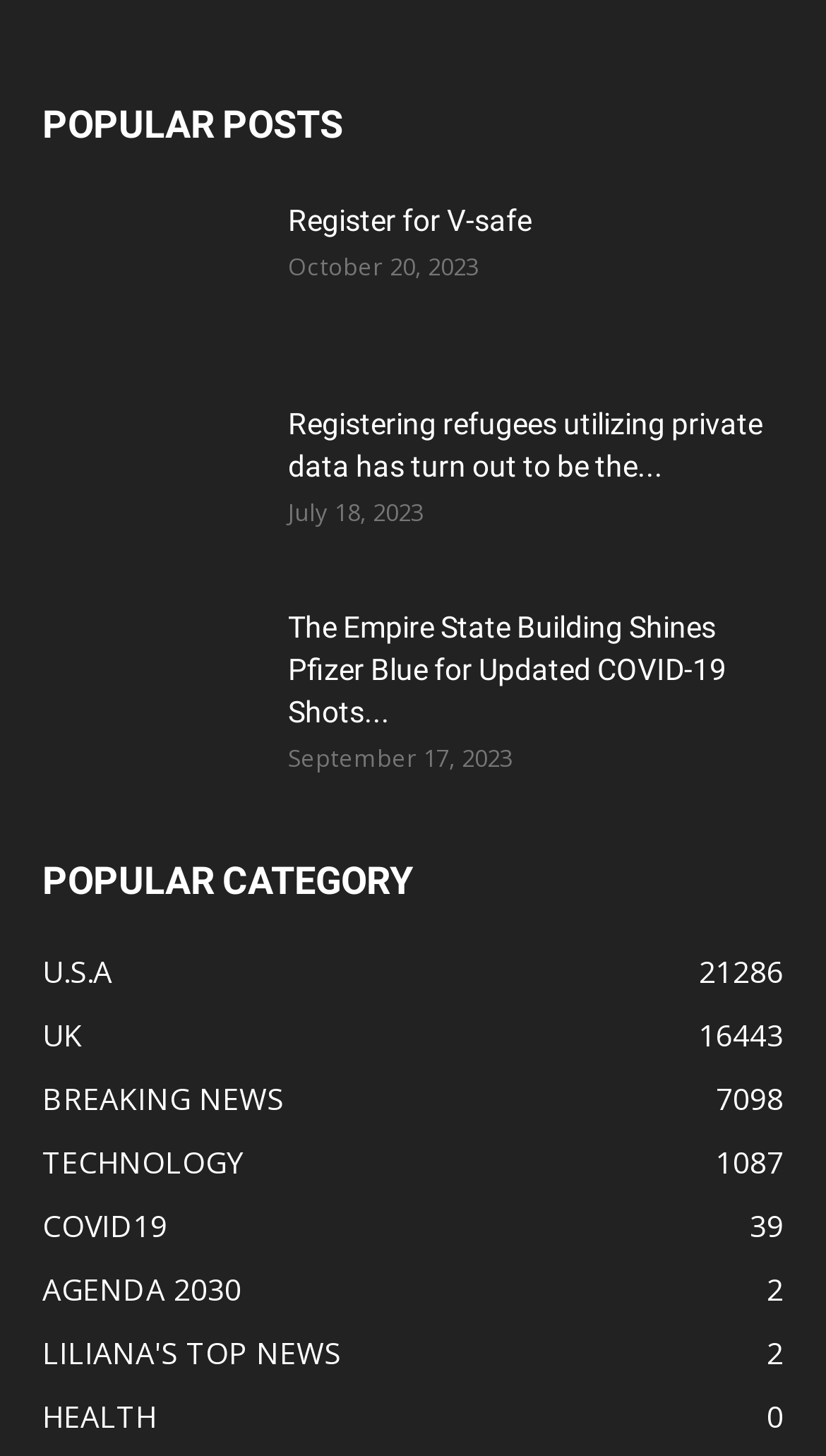Specify the bounding box coordinates of the element's region that should be clicked to achieve the following instruction: "Browse the U.S.A category". The bounding box coordinates consist of four float numbers between 0 and 1, in the format [left, top, right, bottom].

[0.051, 0.653, 0.136, 0.681]